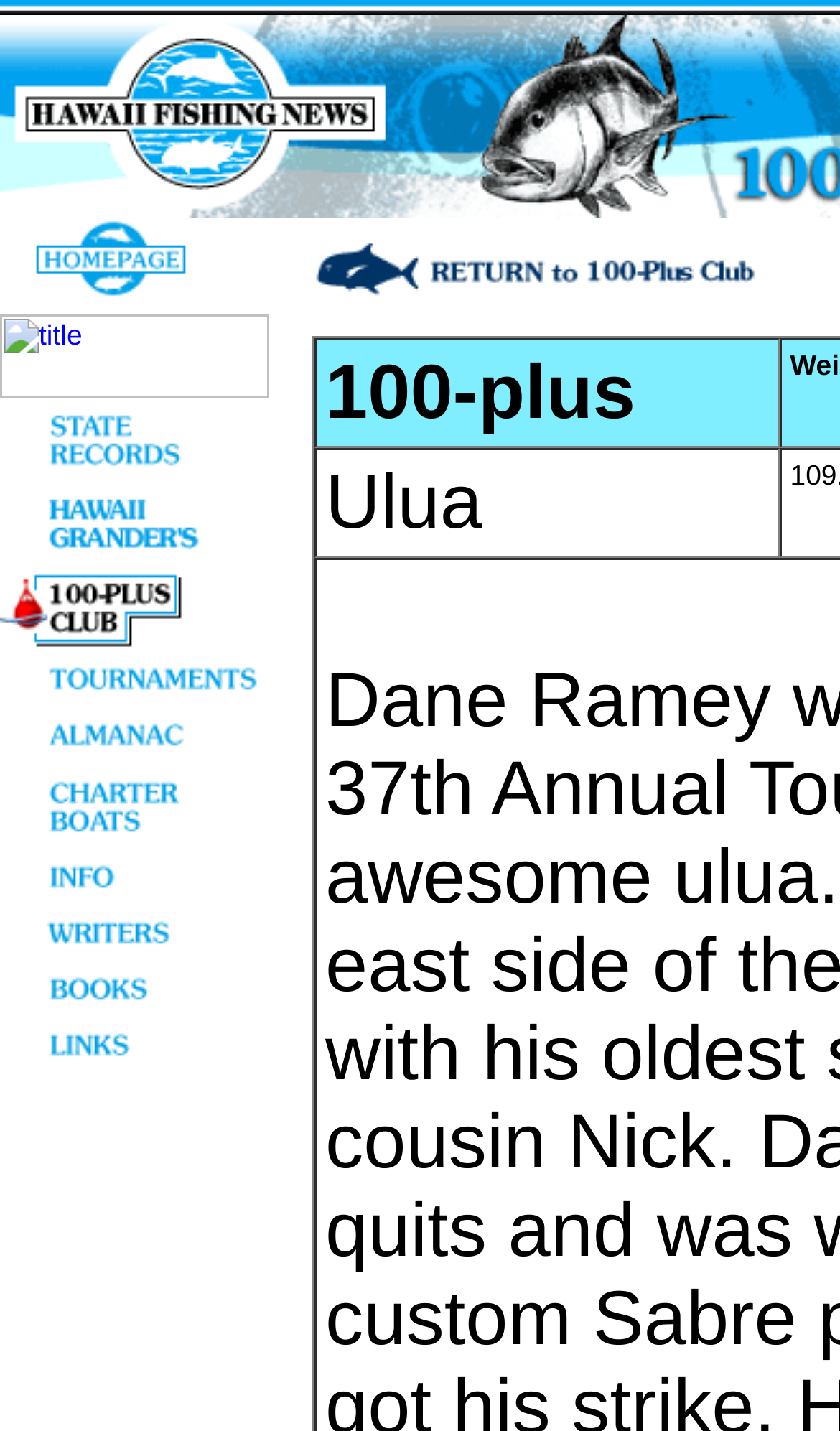Using the image as a reference, answer the following question in as much detail as possible:
What is the name of the second grid cell?

I looked at the grid cells on the webpage and found that the second grid cell has the text 'Ulua', which is likely a type of fish or a related term.